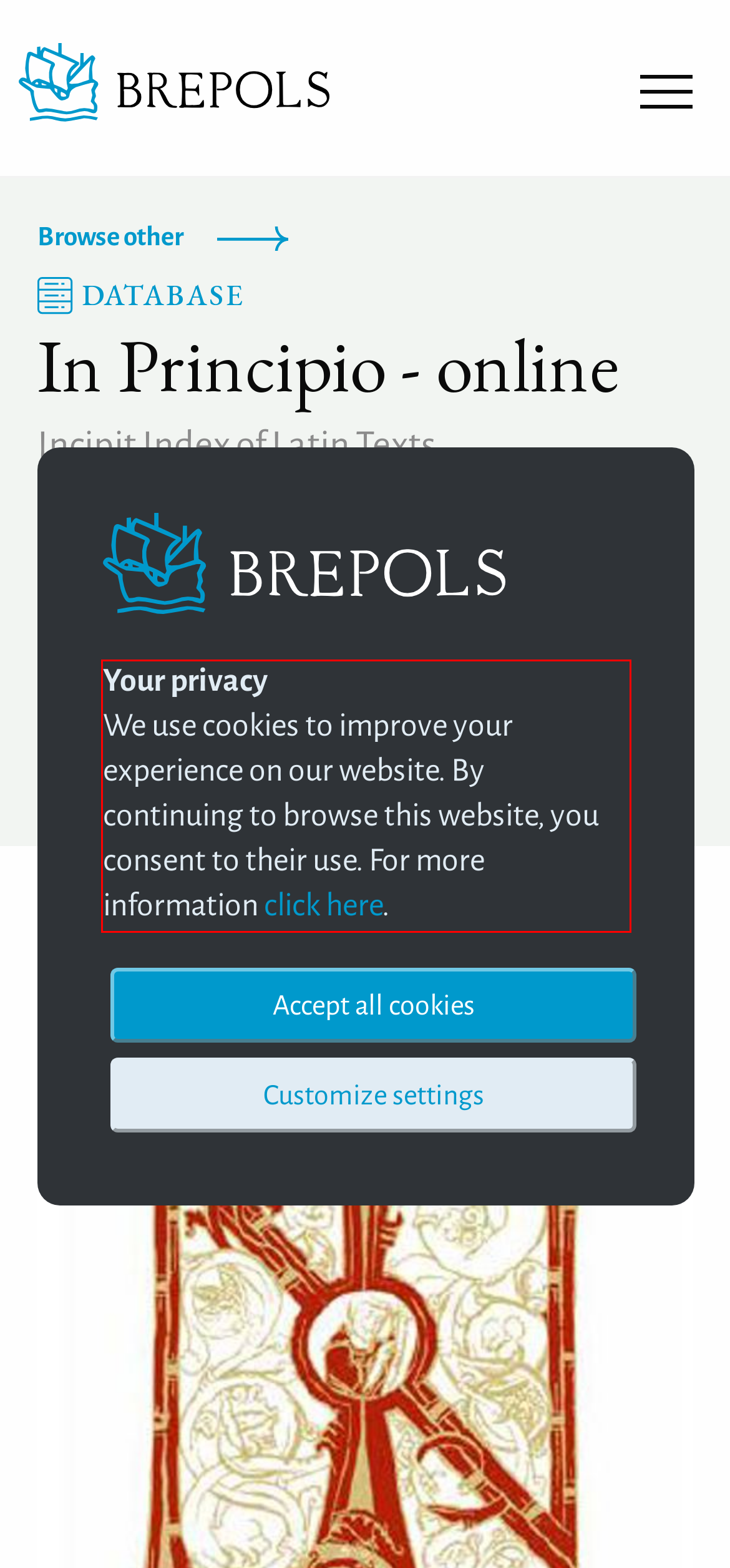With the provided screenshot of a webpage, locate the red bounding box and perform OCR to extract the text content inside it.

Your privacy We use cookies to improve your experience on our website. By continuing to browse this website, you consent to their use. For more information click here.